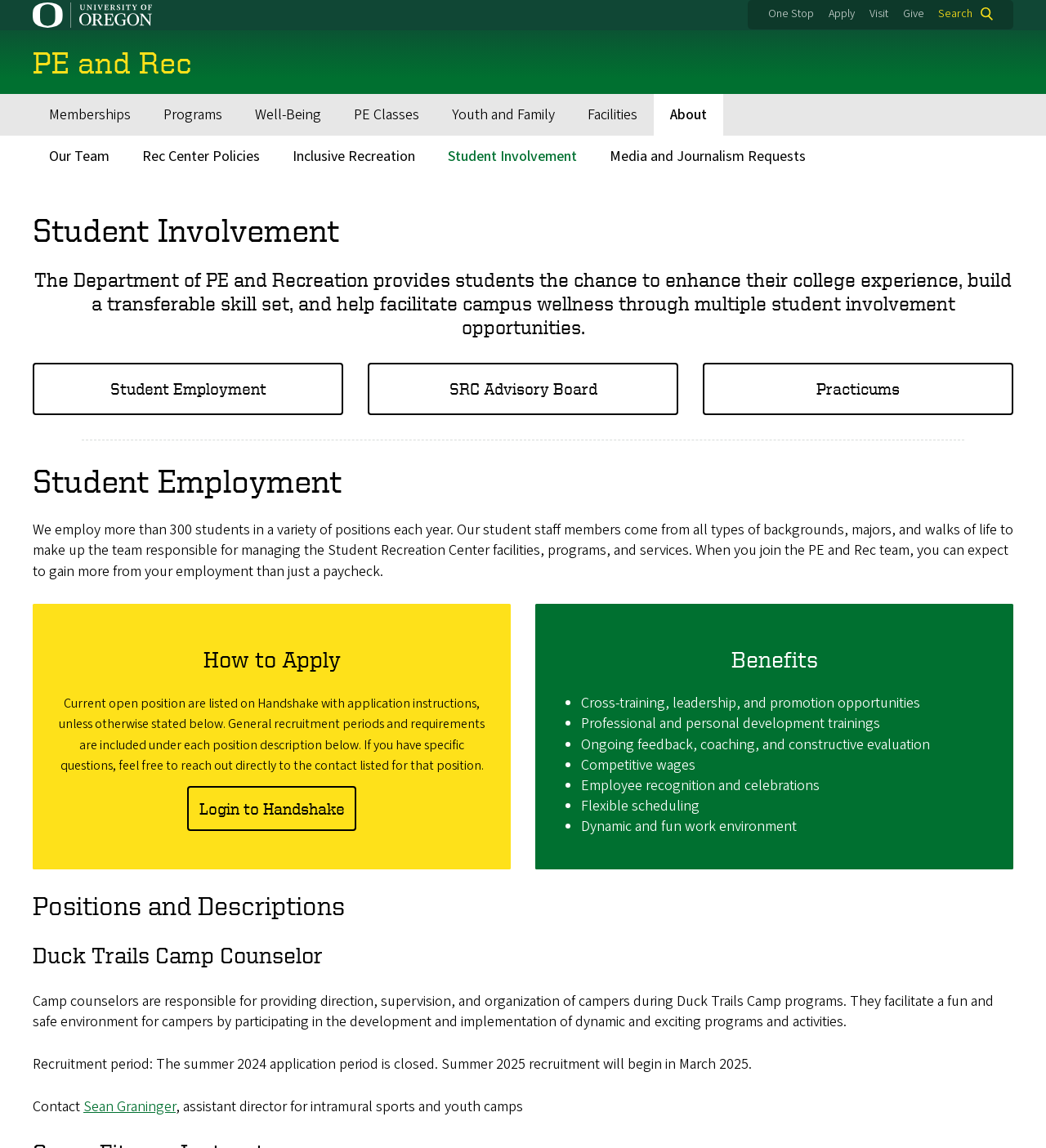What is the benefit of working with PE and Rec?
Give a detailed and exhaustive answer to the question.

One of the benefits of working with PE and Rec is flexible scheduling, which is listed under the 'Benefits' section. Other benefits include cross-training, leadership, and promotion opportunities, professional and personal development trainings, and more.